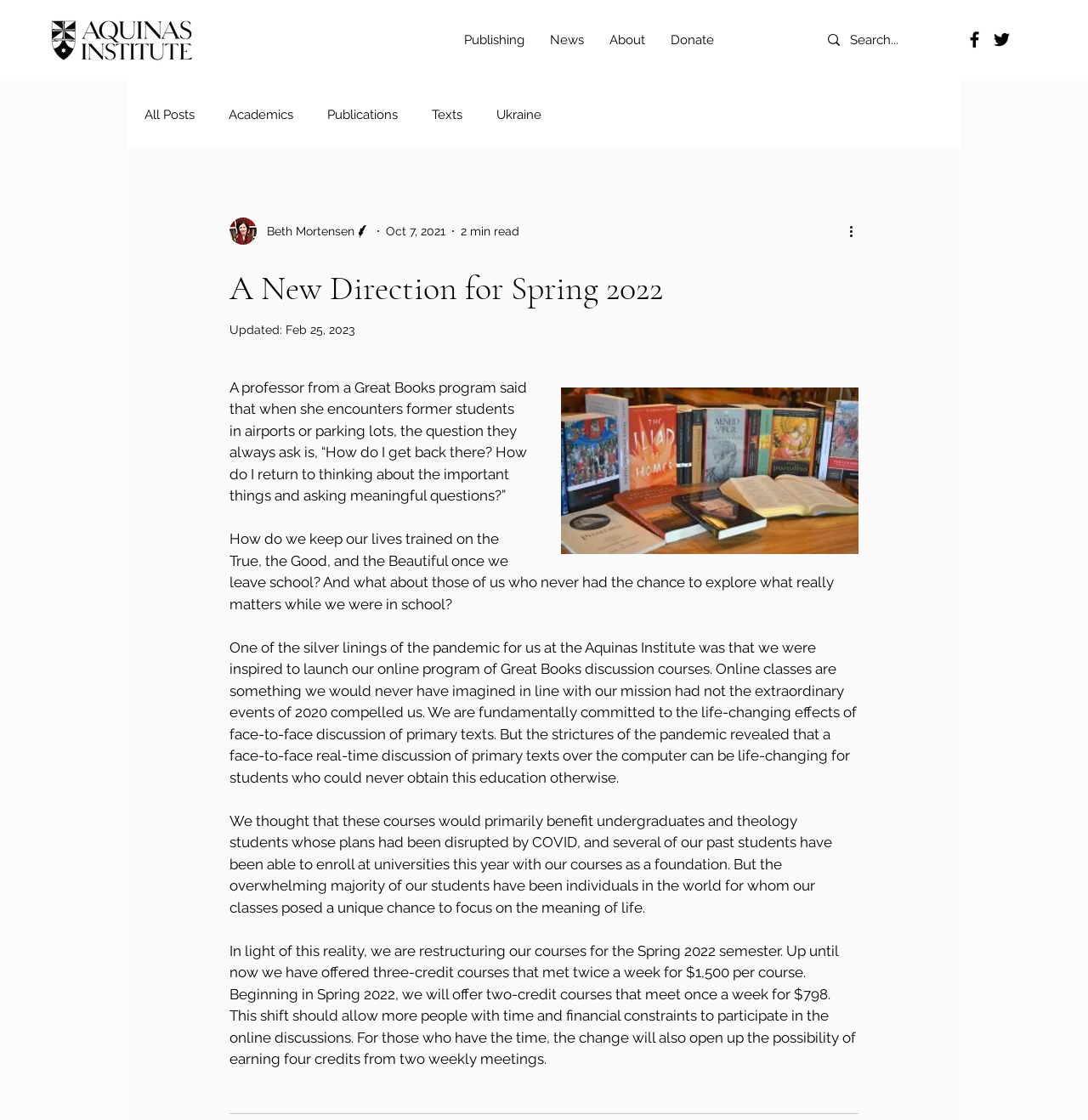Describe every aspect of the webpage in a detailed manner.

This webpage appears to be a blog or article page from an educational institution, specifically the Aquinas Institute. At the top left corner, there is a logo of the institution, accompanied by a navigation menu with links to "Publishing", "News", "About", and "Donate". 

Below the navigation menu, there is a search bar with a magnifying glass icon. To the right of the search bar, there is a social media bar with links to Facebook and Twitter.

The main content of the page is an article titled "A New Direction for Spring 2022". The article is written by Beth Mortensen, a writer, and is dated October 7, 2021. The article discusses the launch of an online program of Great Books discussion courses by the Aquinas Institute, which was inspired by the pandemic. The program aims to provide individuals with the opportunity to focus on the meaning of life through online discussions of primary texts.

The article is divided into several paragraphs, with a total of five paragraphs. The text is accompanied by a writer's picture and some icons. At the bottom of the article, there is a "More actions" button.

On the left side of the article, there is a navigation menu with links to "All Posts", "Academics", "Publications", "Texts", and "Ukraine".